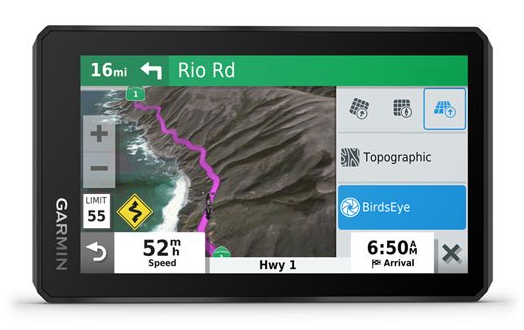Deliver an in-depth description of the image, highlighting major points.

The image showcases the Garmin zūmo XT GPS device, designed for motorcycle navigation. The screen displays a route of 16 miles to Rio Road with a purple path marked alongside scenic coastal terrain. Key features highlighted include the current speed of 52 mph, a limit of 55 mph, and an estimated arrival time of 6:50 AM. The map interface also indicates topographic data and provides access to BirdsEye imagery for enhanced route planning, allowing riders to visualize the terrain ahead. This device aims to support motorcyclists in crafting custom routes and exploring new adventures on the road.